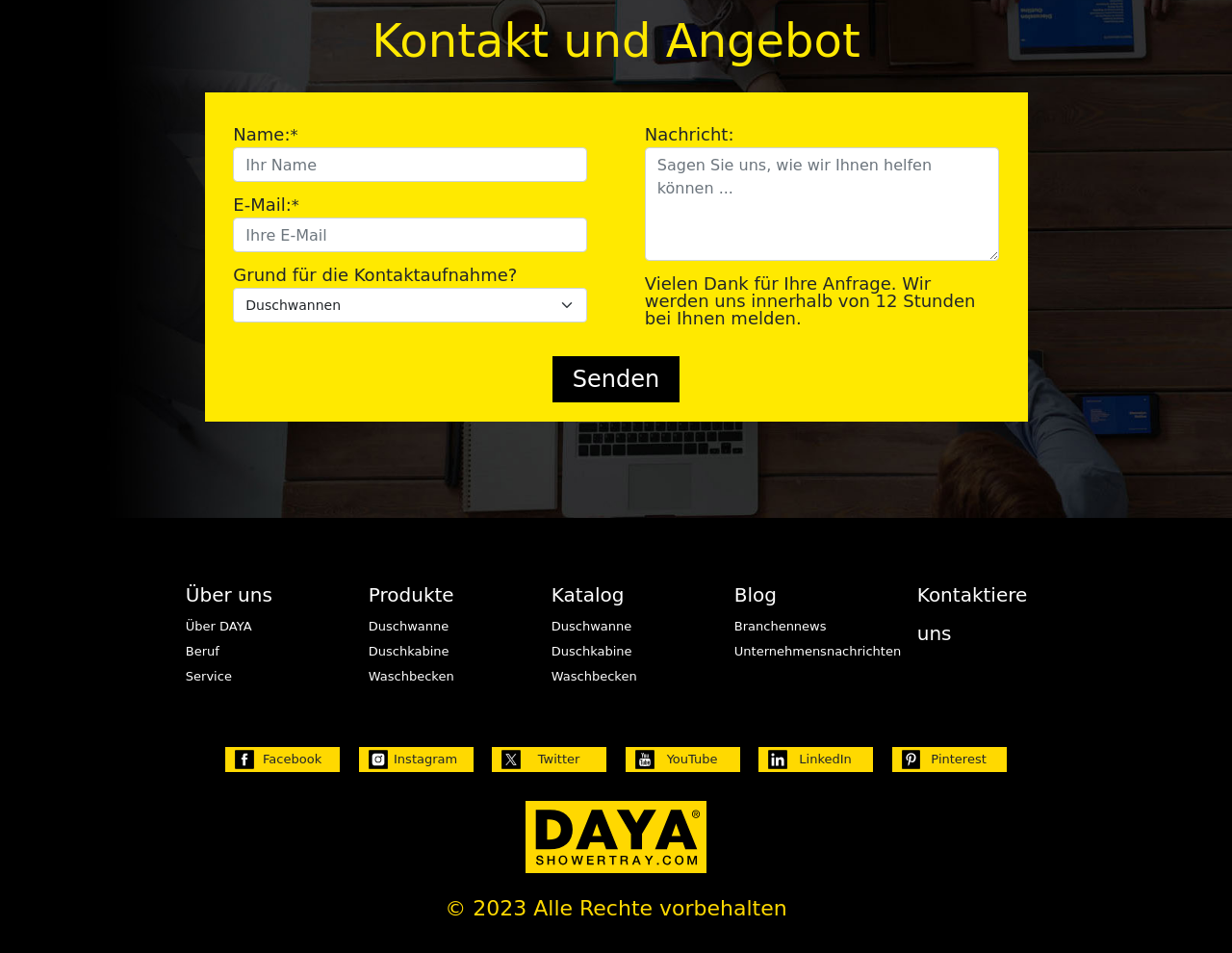Identify the bounding box coordinates for the element you need to click to achieve the following task: "Write a message". The coordinates must be four float values ranging from 0 to 1, formatted as [left, top, right, bottom].

[0.523, 0.155, 0.811, 0.274]